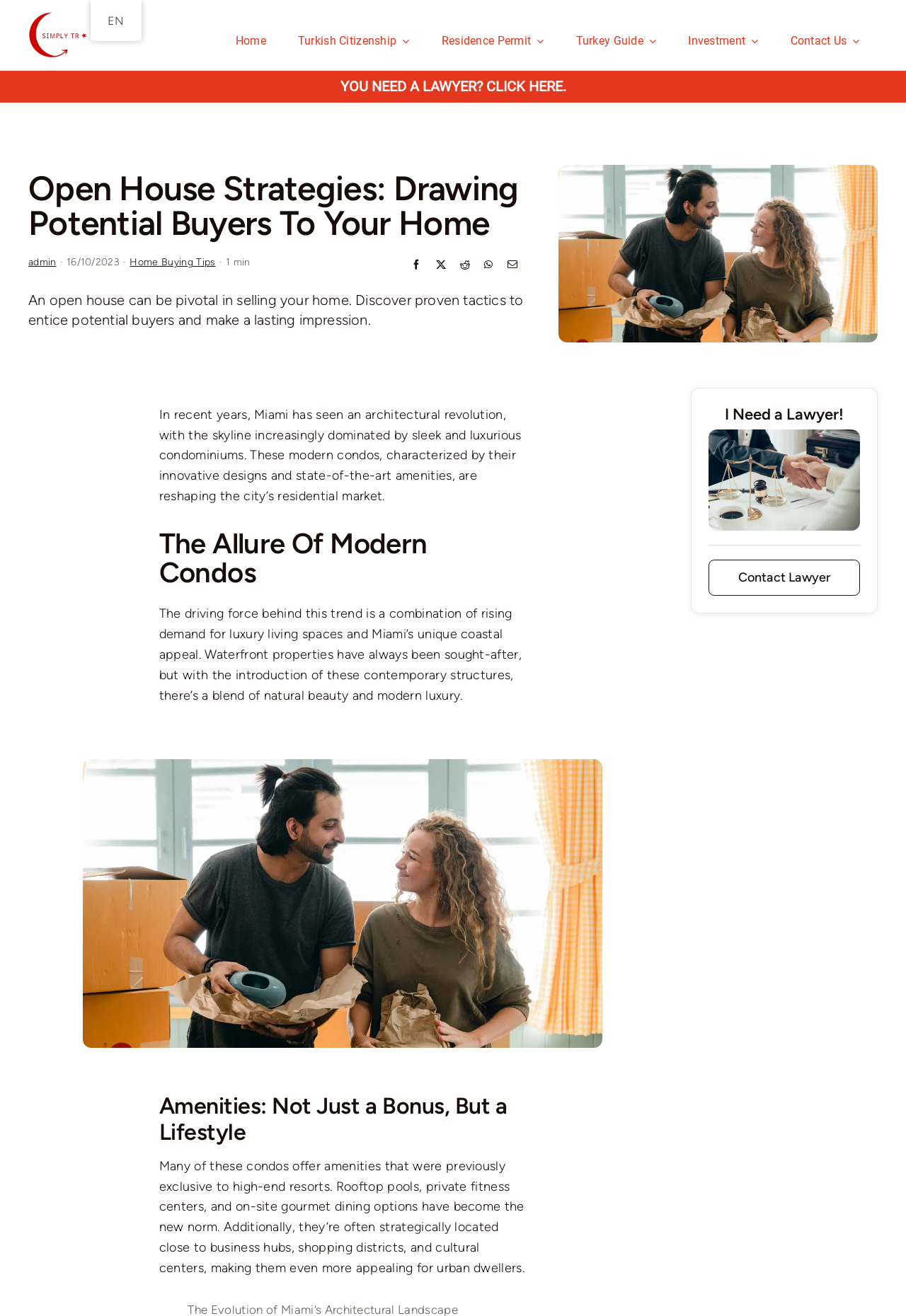Please indicate the bounding box coordinates of the element's region to be clicked to achieve the instruction: "Get Newtownards flooring quotes". Provide the coordinates as four float numbers between 0 and 1, i.e., [left, top, right, bottom].

None